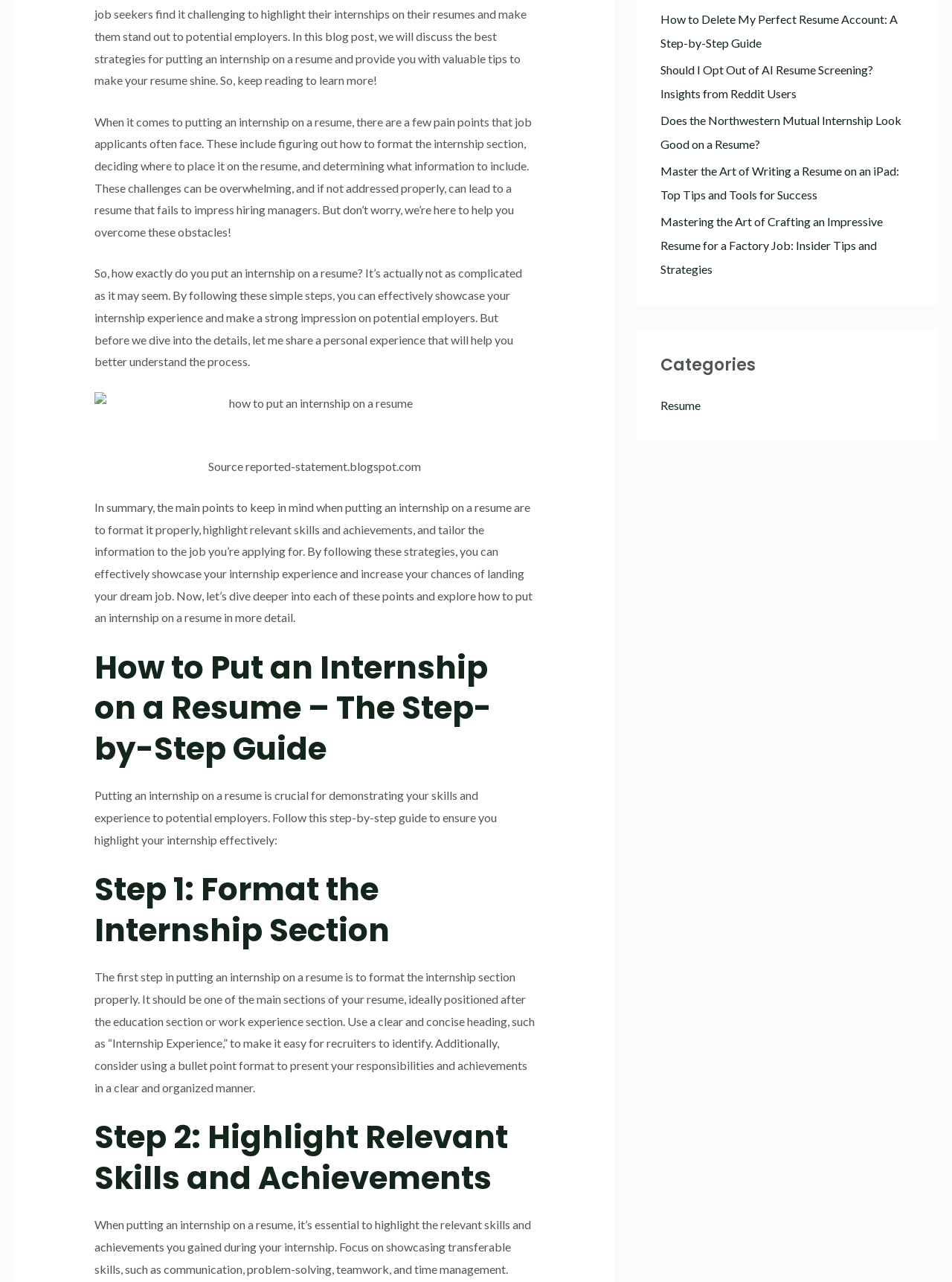Using the provided element description, identify the bounding box coordinates as (top-left x, top-left y, bottom-right x, bottom-right y). Ensure all values are between 0 and 1. Description: Resume

[0.694, 0.311, 0.736, 0.322]